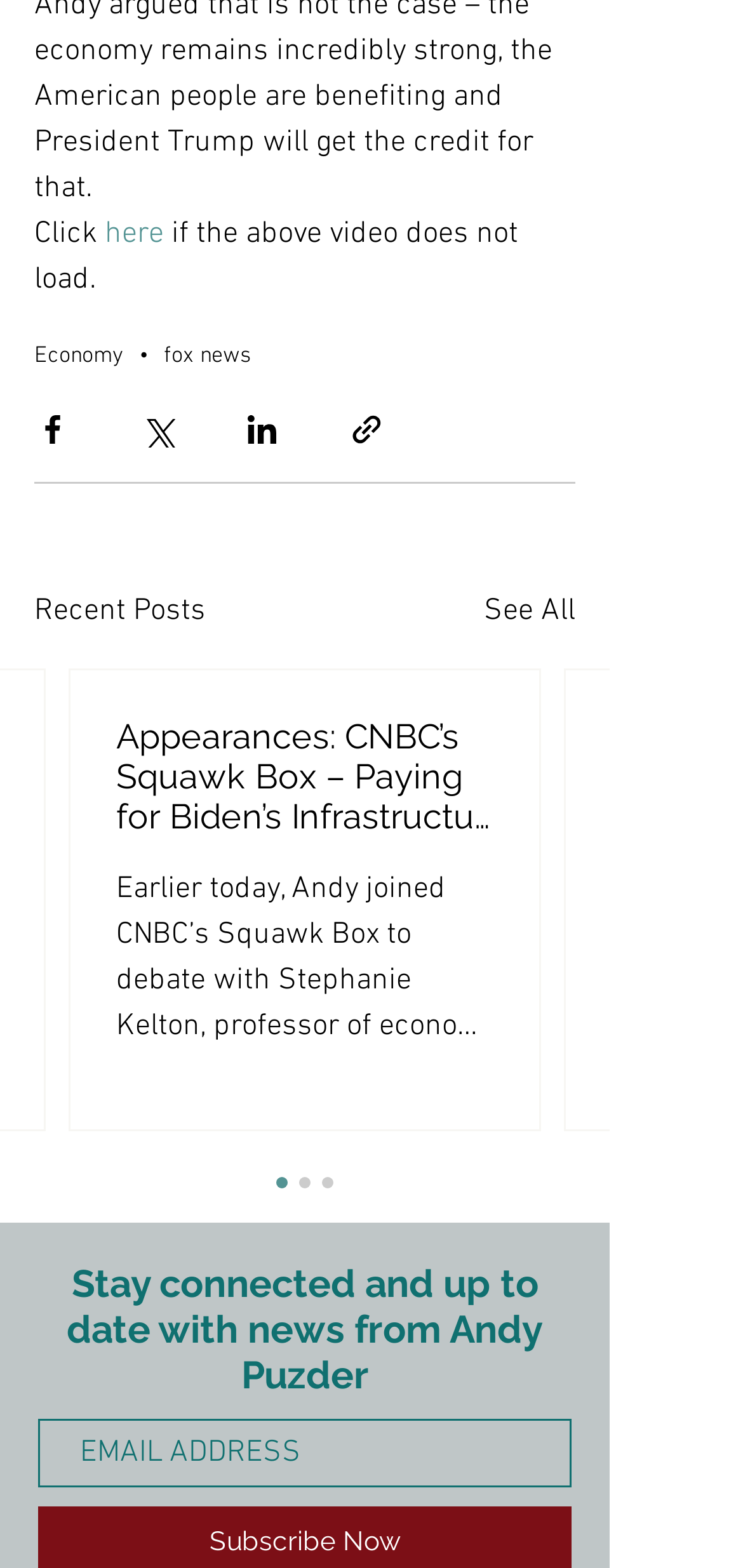Please provide a short answer using a single word or phrase for the question:
How can users share the content?

Via Facebook, Twitter, LinkedIn, or link